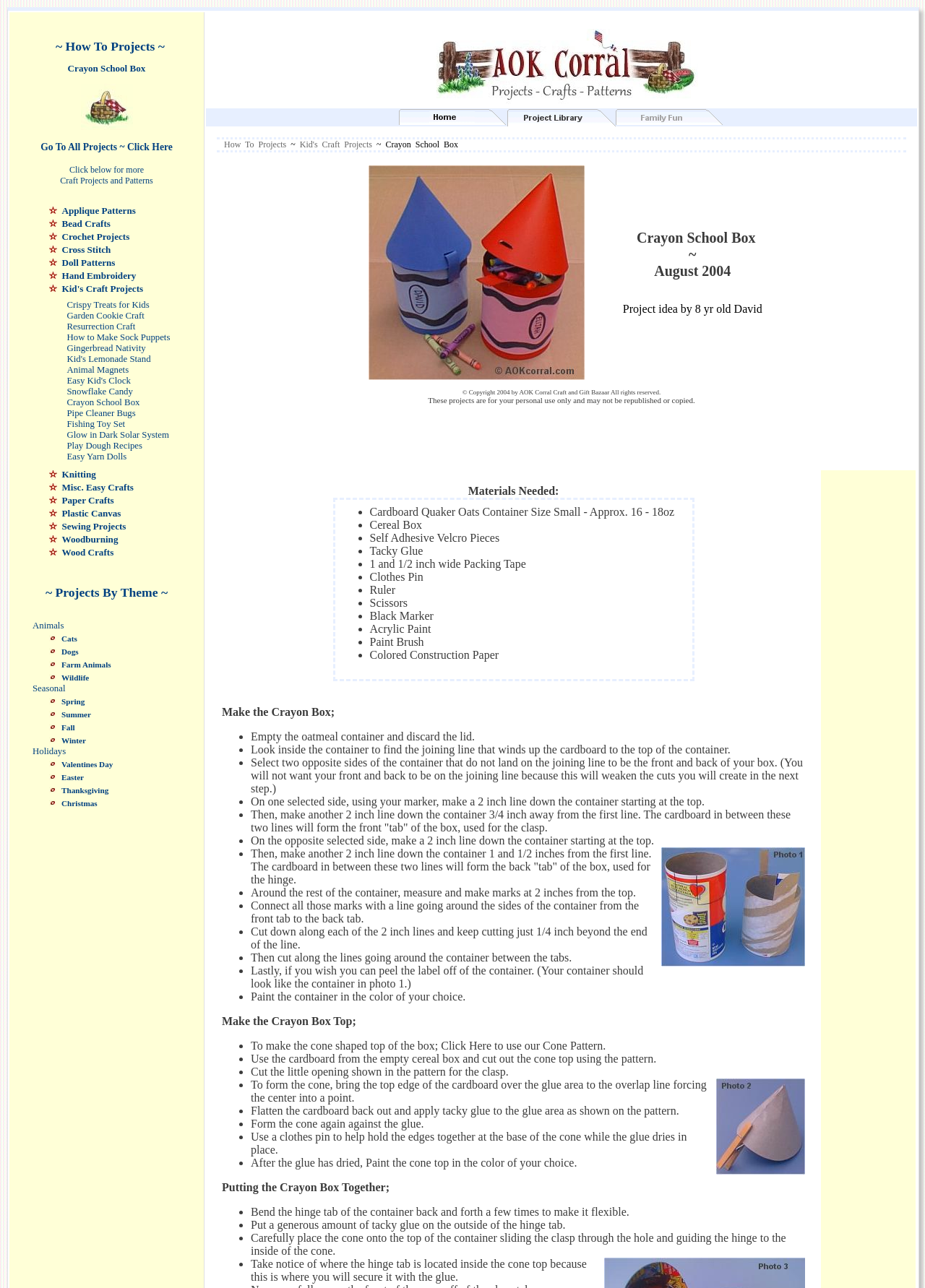Give a concise answer of one word or phrase to the question: 
What is the first project listed under 'Animals'?

Cats